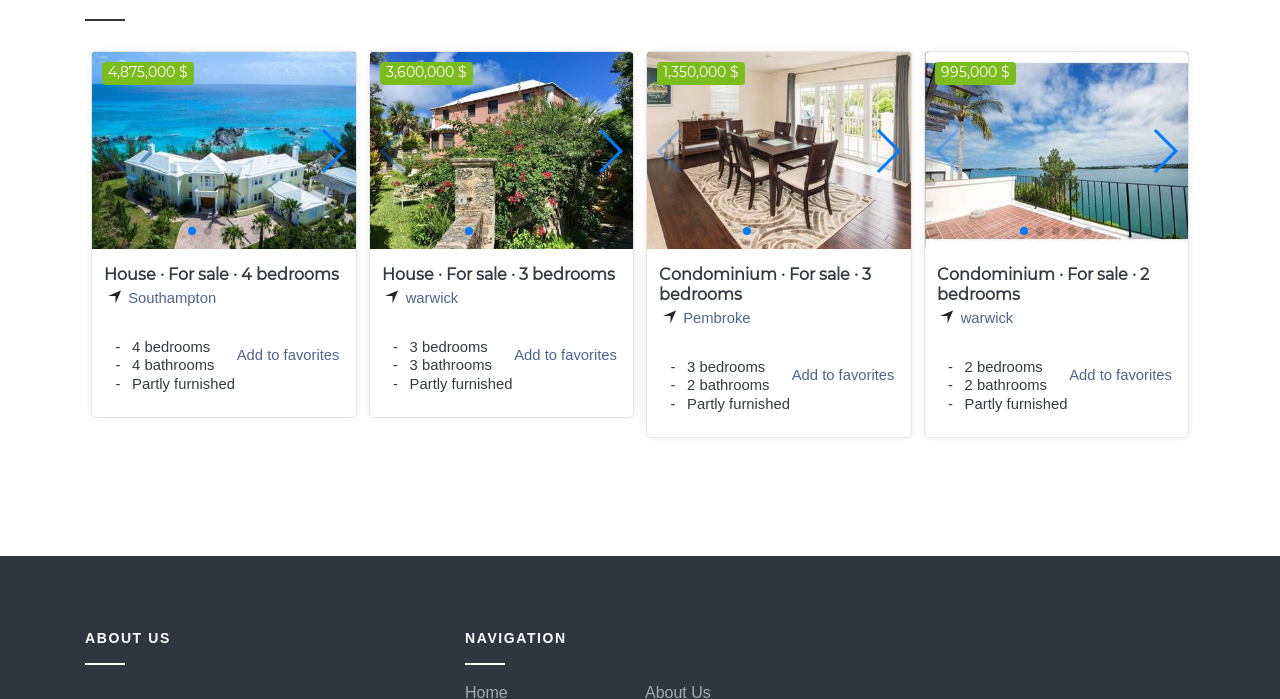Show the bounding box coordinates of the region that should be clicked to follow the instruction: "View house for sale with 4 bedrooms."

[0.072, 0.074, 0.278, 0.357]